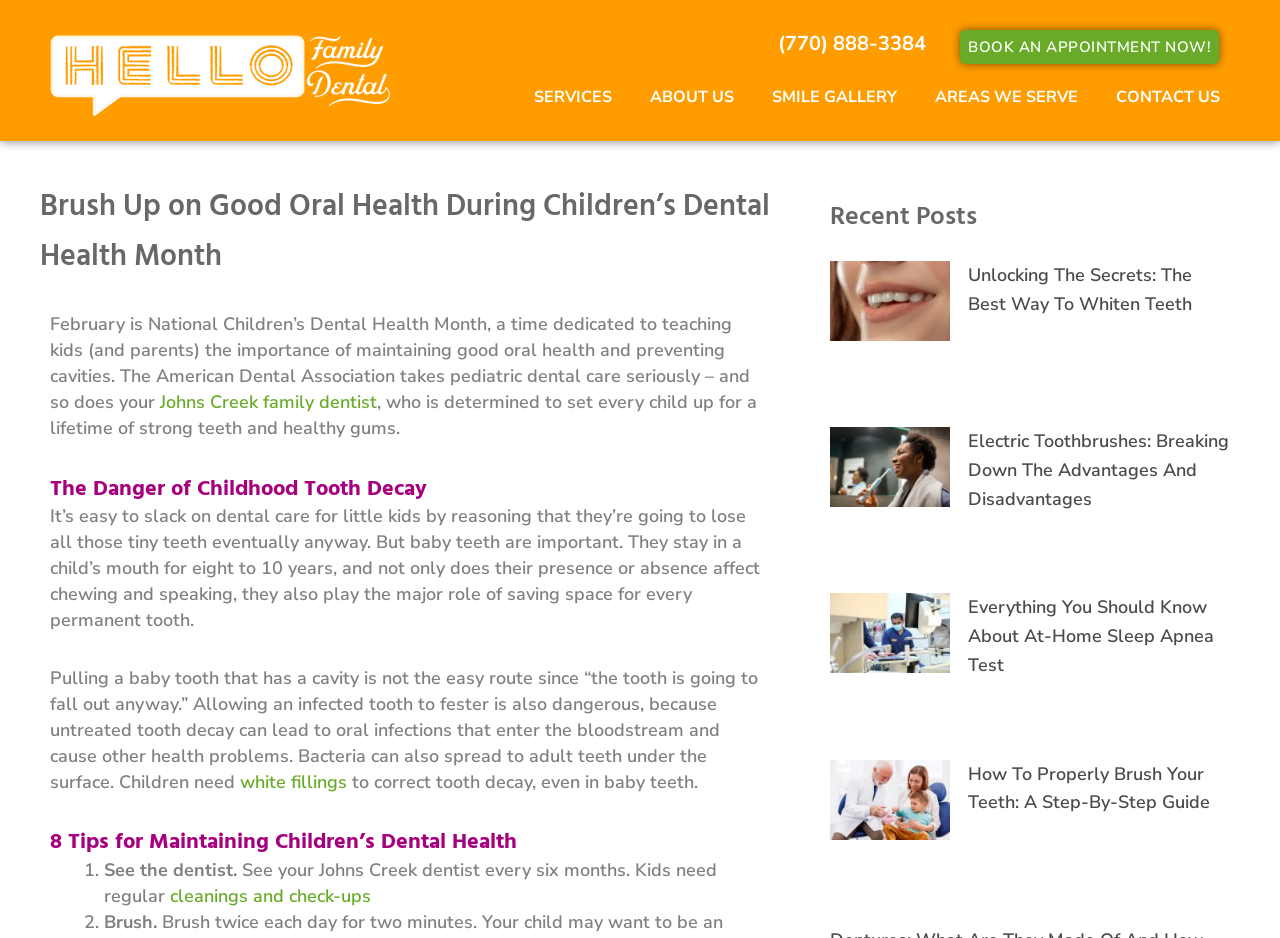Locate the UI element described as follows: "Areas We Serve". Return the bounding box coordinates as four float numbers between 0 and 1 in the order [left, top, right, bottom].

[0.73, 0.079, 0.842, 0.129]